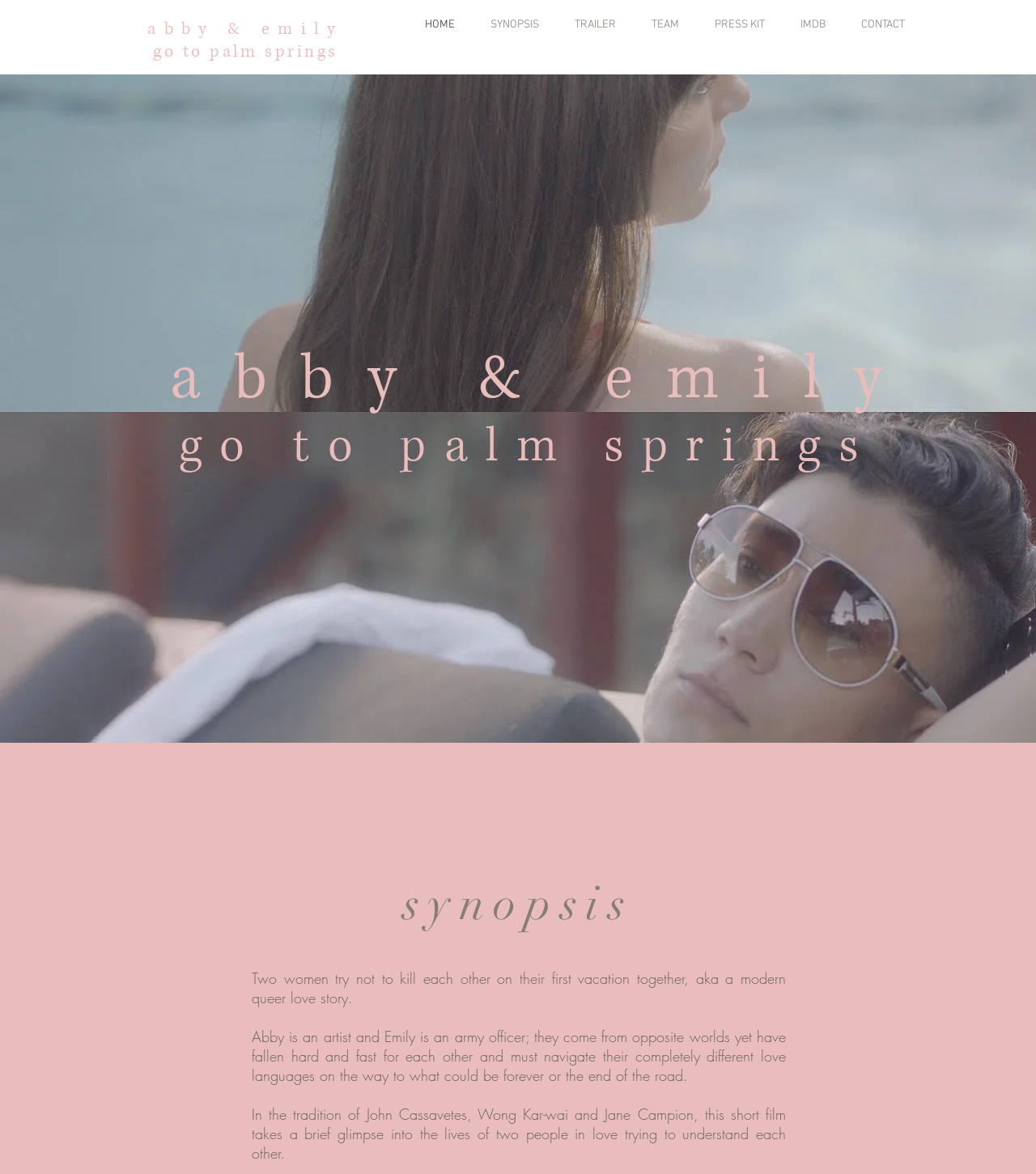What is the theme of the short film?
Answer the question with as much detail as you can, using the image as a reference.

I deduced this answer by reading the StaticText element that describes the short film as 'a modern queer love story'.